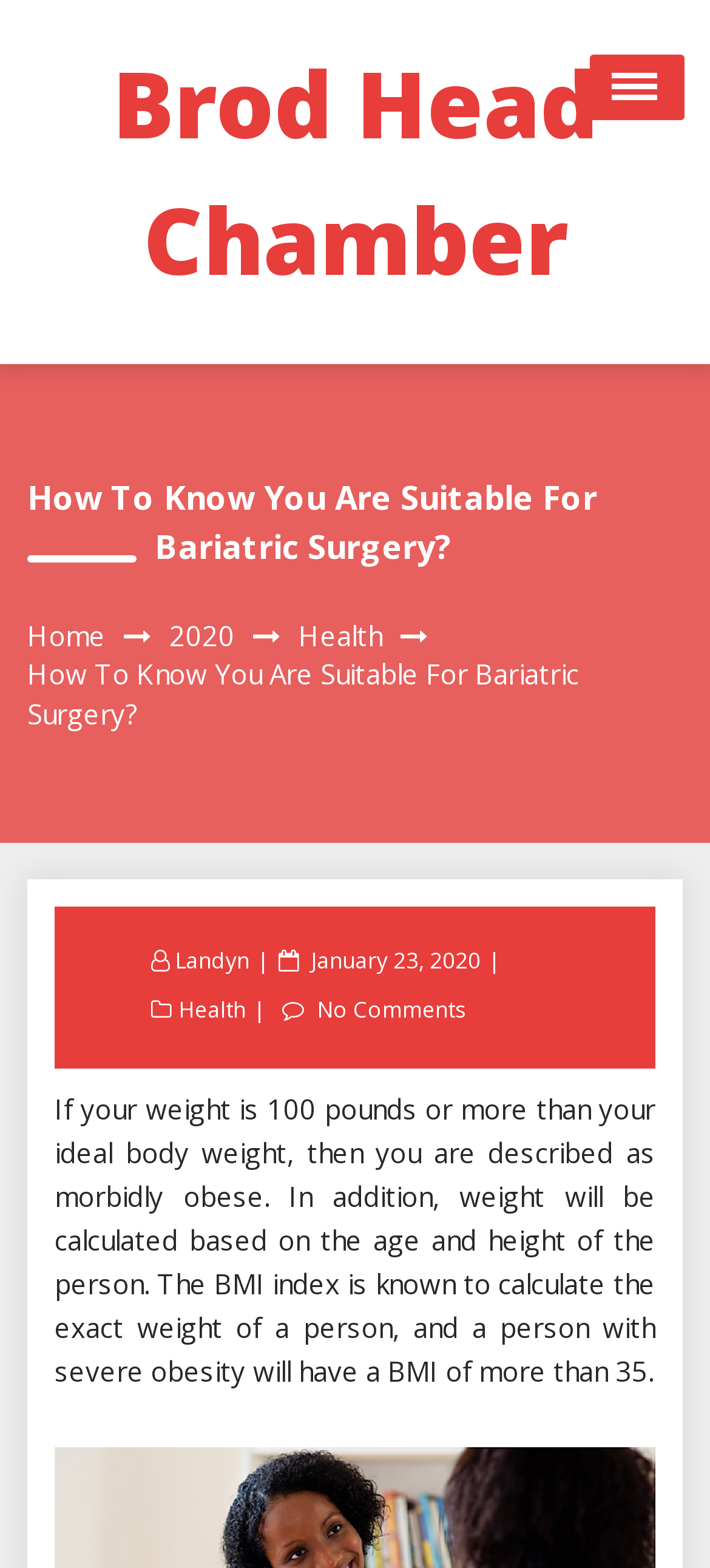Identify the bounding box coordinates of the section to be clicked to complete the task described by the following instruction: "Click on the 'Home' link". The coordinates should be four float numbers between 0 and 1, formatted as [left, top, right, bottom].

[0.038, 0.394, 0.149, 0.417]